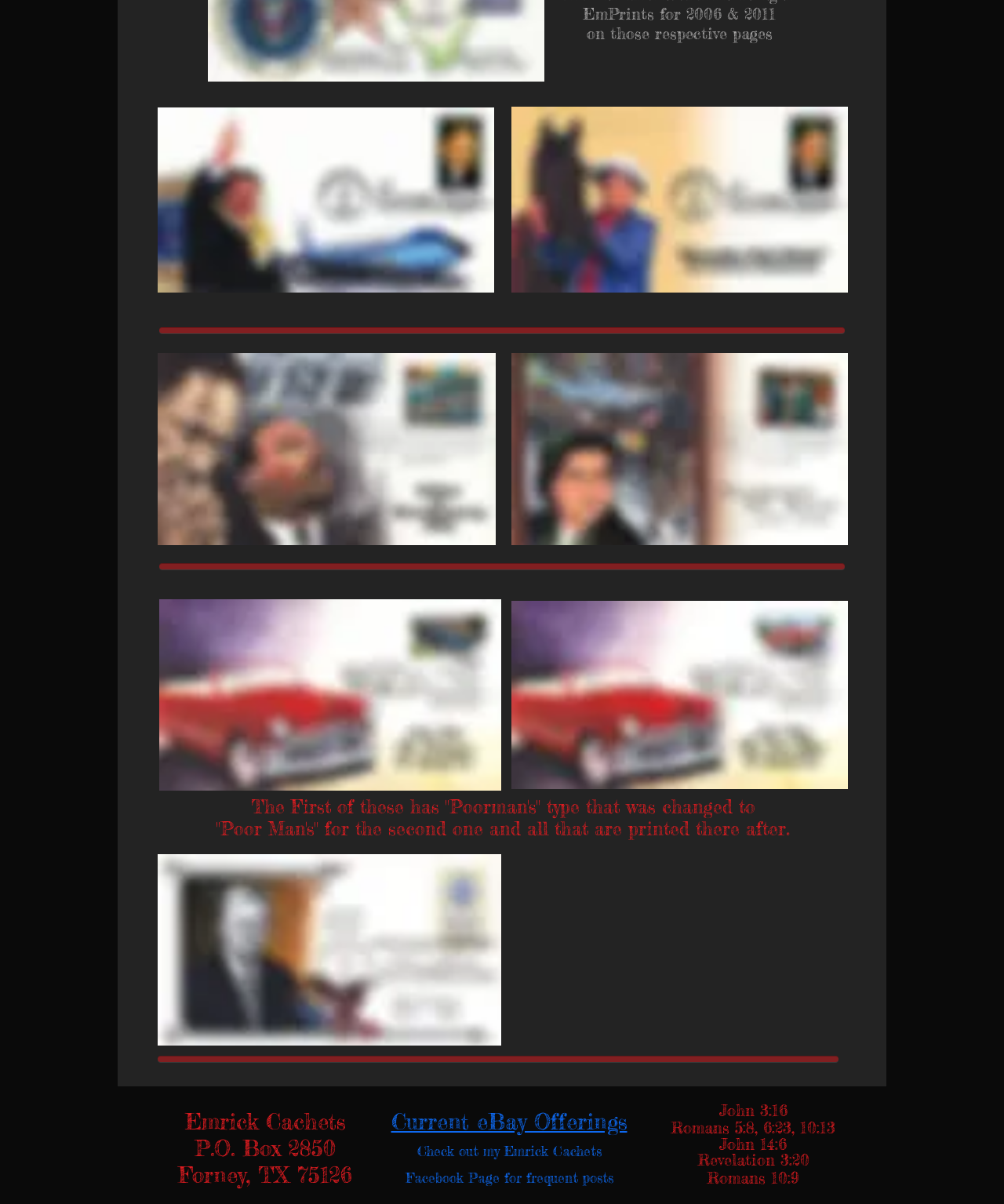What is the purpose of the link 'Current eBay Offerings'? Please answer the question using a single word or phrase based on the image.

To check eBay listings